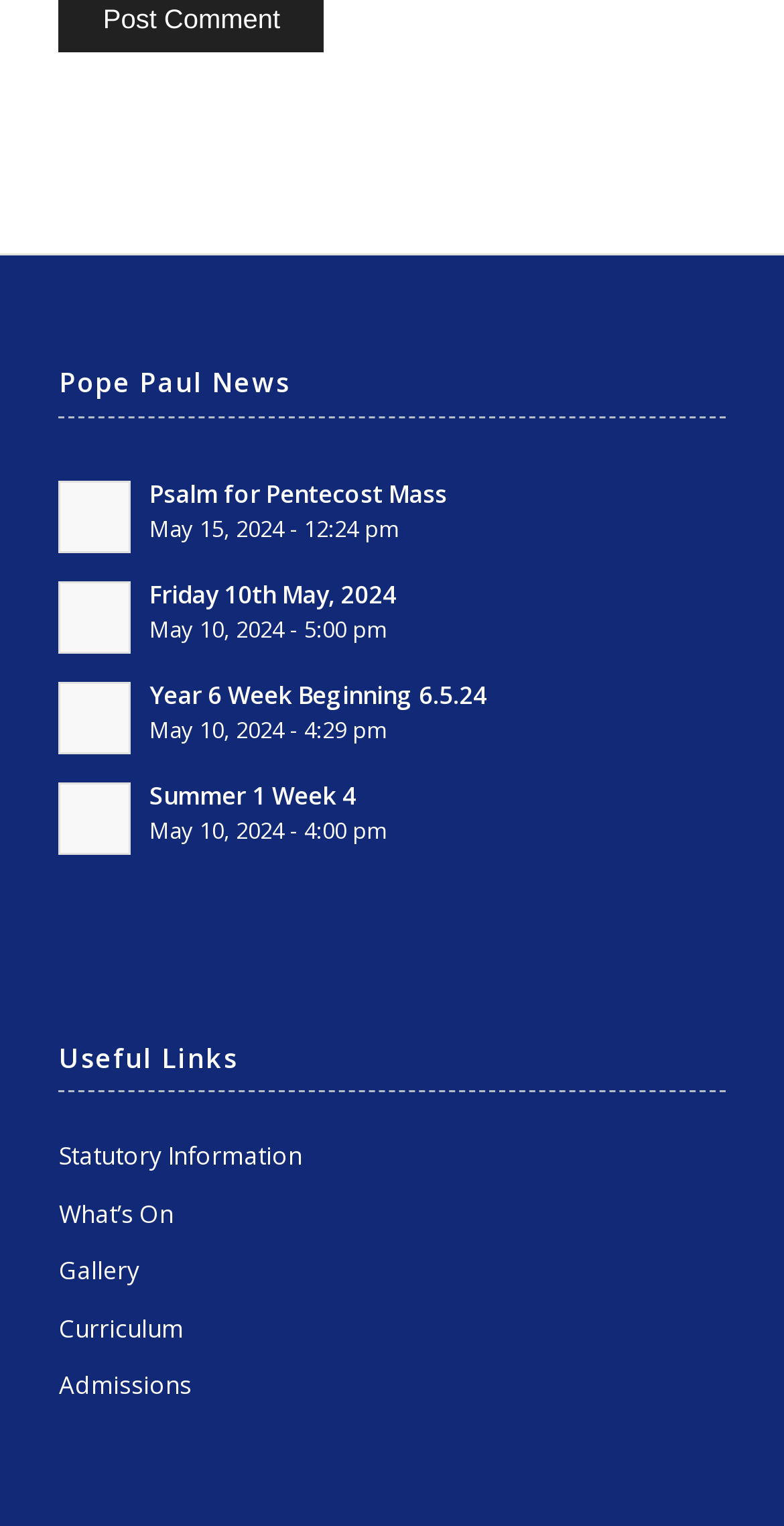Answer this question in one word or a short phrase: How many news items are displayed?

5